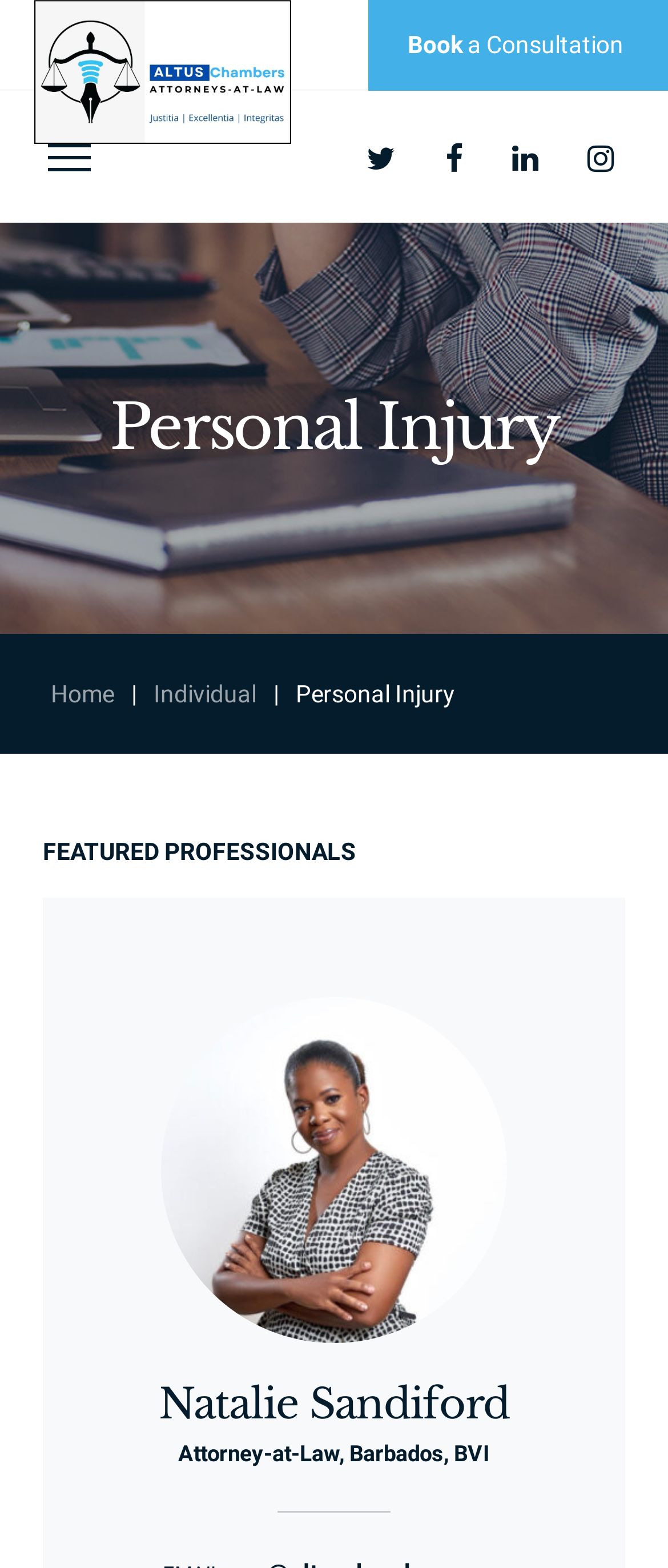Answer this question in one word or a short phrase: What is the profession of Natalie Sandiford?

Attorney-at-Law